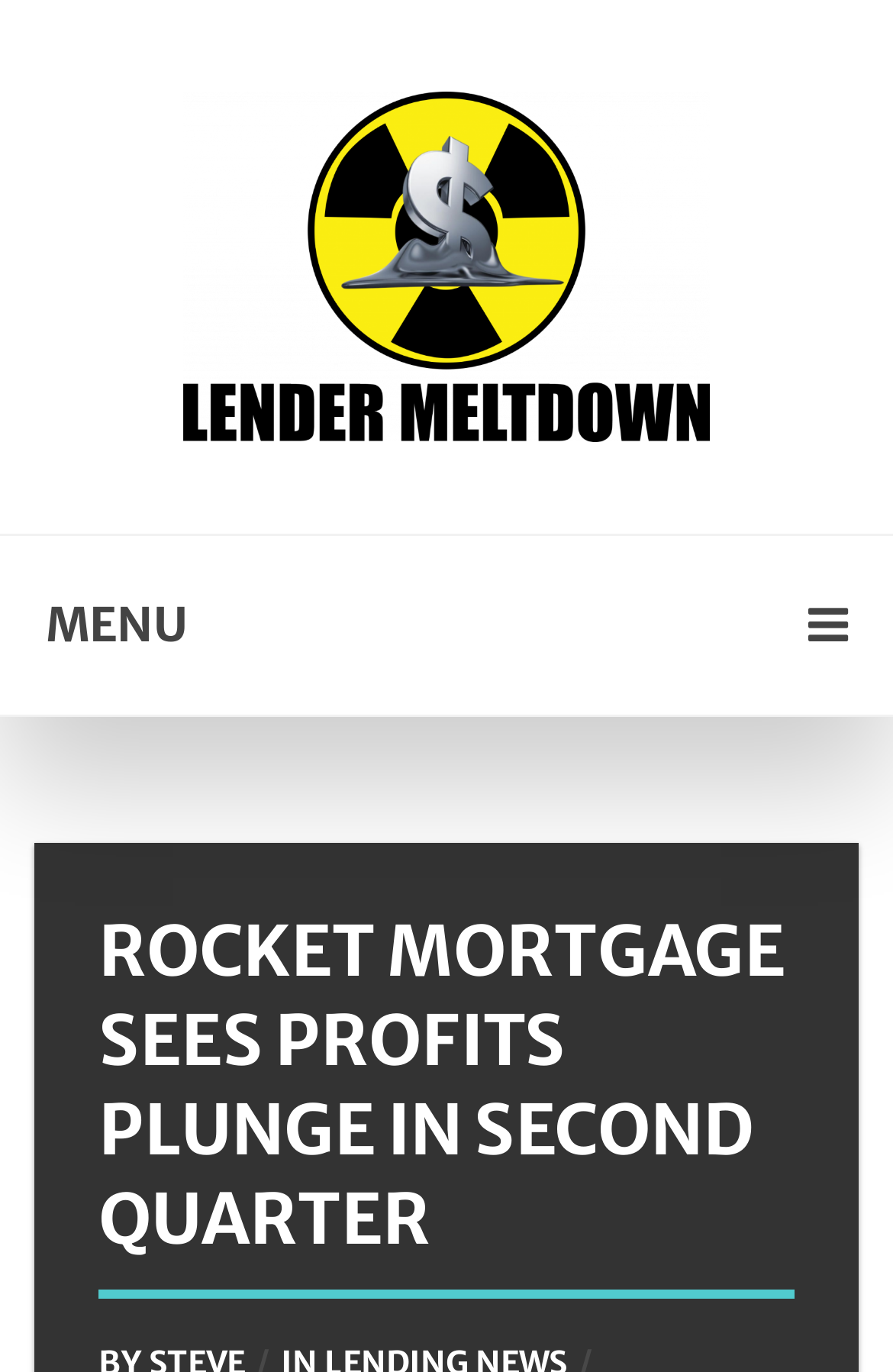Generate the text content of the main headline of the webpage.

ROCKET MORTGAGE SEES PROFITS PLUNGE IN SECOND QUARTER